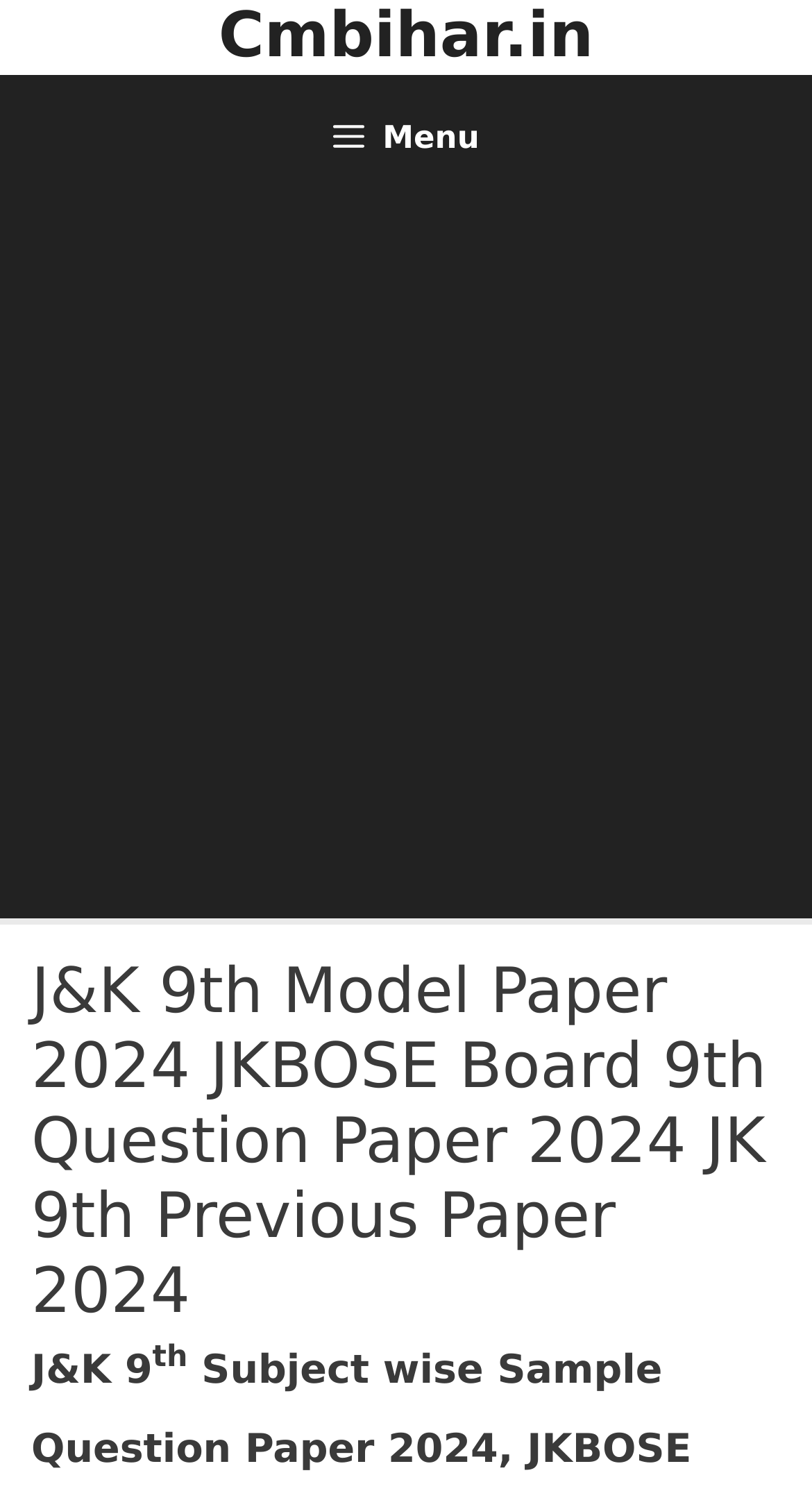Illustrate the webpage with a detailed description.

The webpage is about J&K 9th Model Paper 2024, specifically providing resources for JKBOSE Board 9th Question Paper 2024 and JK 9th Previous Paper 2024. 

At the top of the page, there is a banner with the site's name, spanning the entire width. Below the banner, a navigation menu is located, taking up most of the page's height. The menu has a button labeled "Menu" on the left side, which can be expanded to reveal more options.

On the right side of the navigation menu, there is an iframe containing an advertisement, which occupies a significant portion of the page's height. Above the advertisement, there is a header section with a prominent heading that matches the page's title, "J&K 9th Model Paper 2024 JKBOSE Board 9th Question Paper 2024 JK 9th Previous Paper 2024". This heading is positioned near the top-right corner of the page. 

Additionally, there is a superscript element located near the bottom-right corner of the page, but its content is not specified.